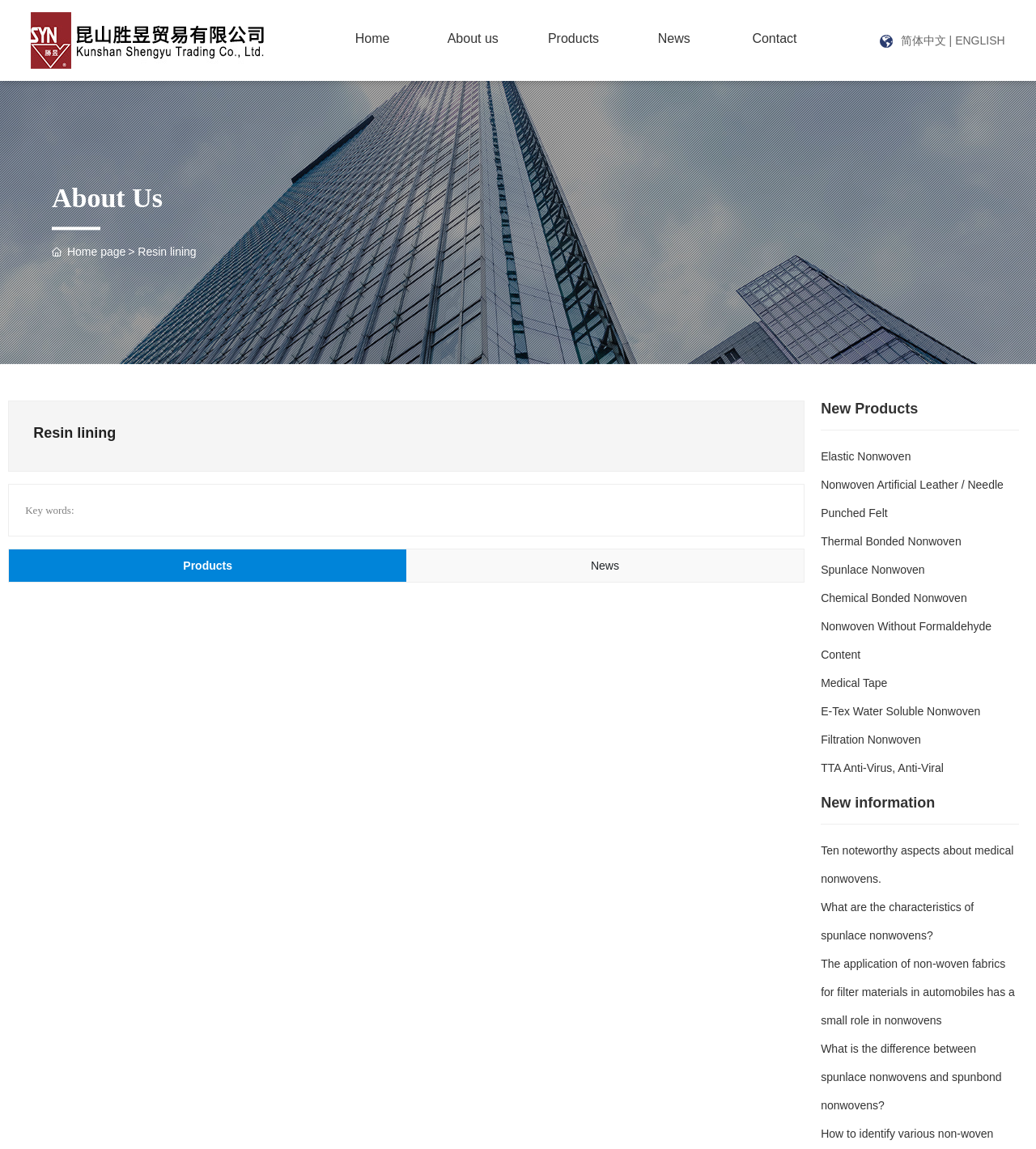What is the purpose of the 'News' section?
Using the image, answer in one word or phrase.

To provide new information